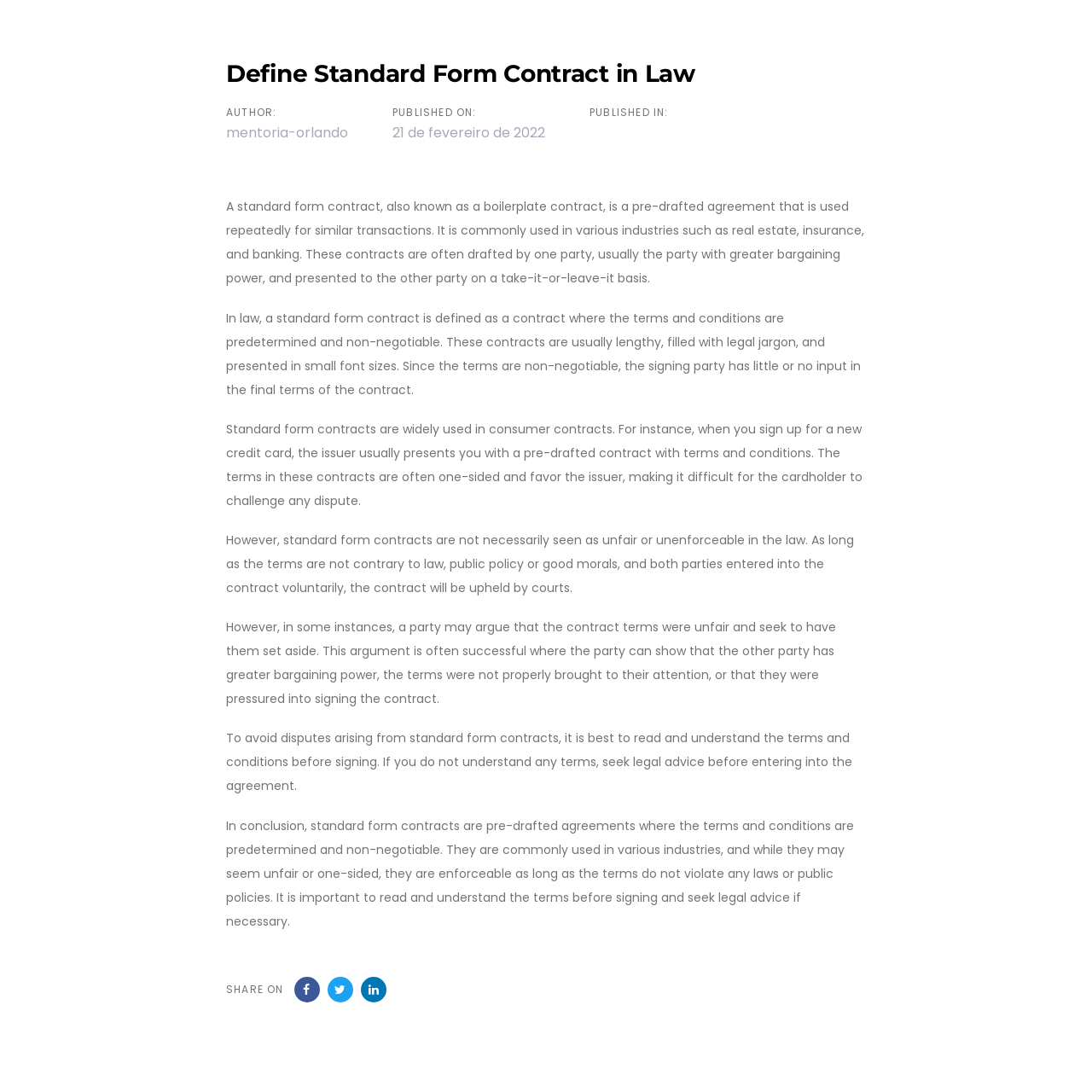Using the given element description, provide the bounding box coordinates (top-left x, top-left y, bottom-right x, bottom-right y) for the corresponding UI element in the screenshot: https://github.com/CoreSecurity/impacket

None